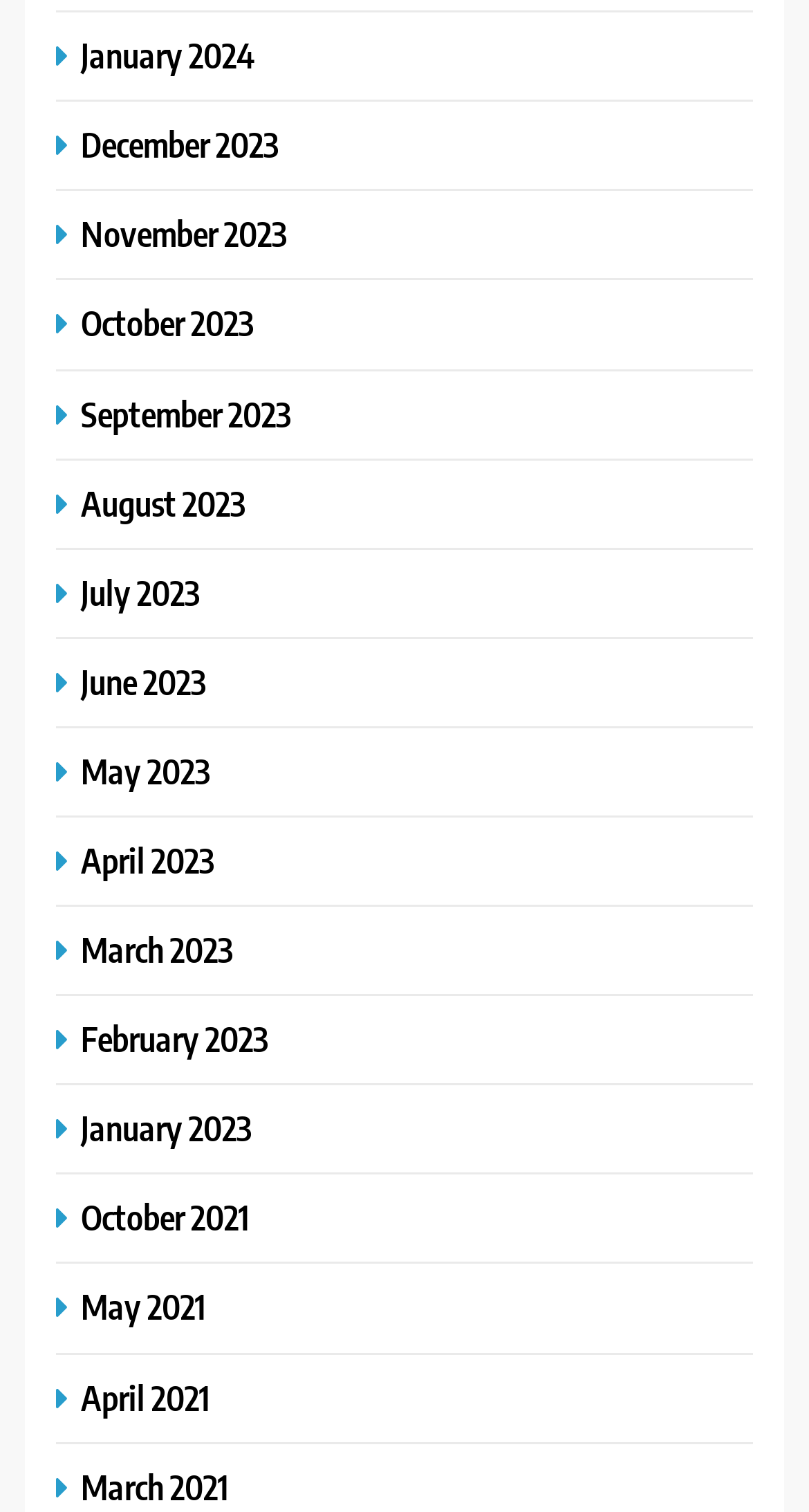What is the earliest month listed?
Answer the question with as much detail as you can, using the image as a reference.

By examining the list of links, I found that the earliest month listed is October 2021, which is located at the bottom of the list.